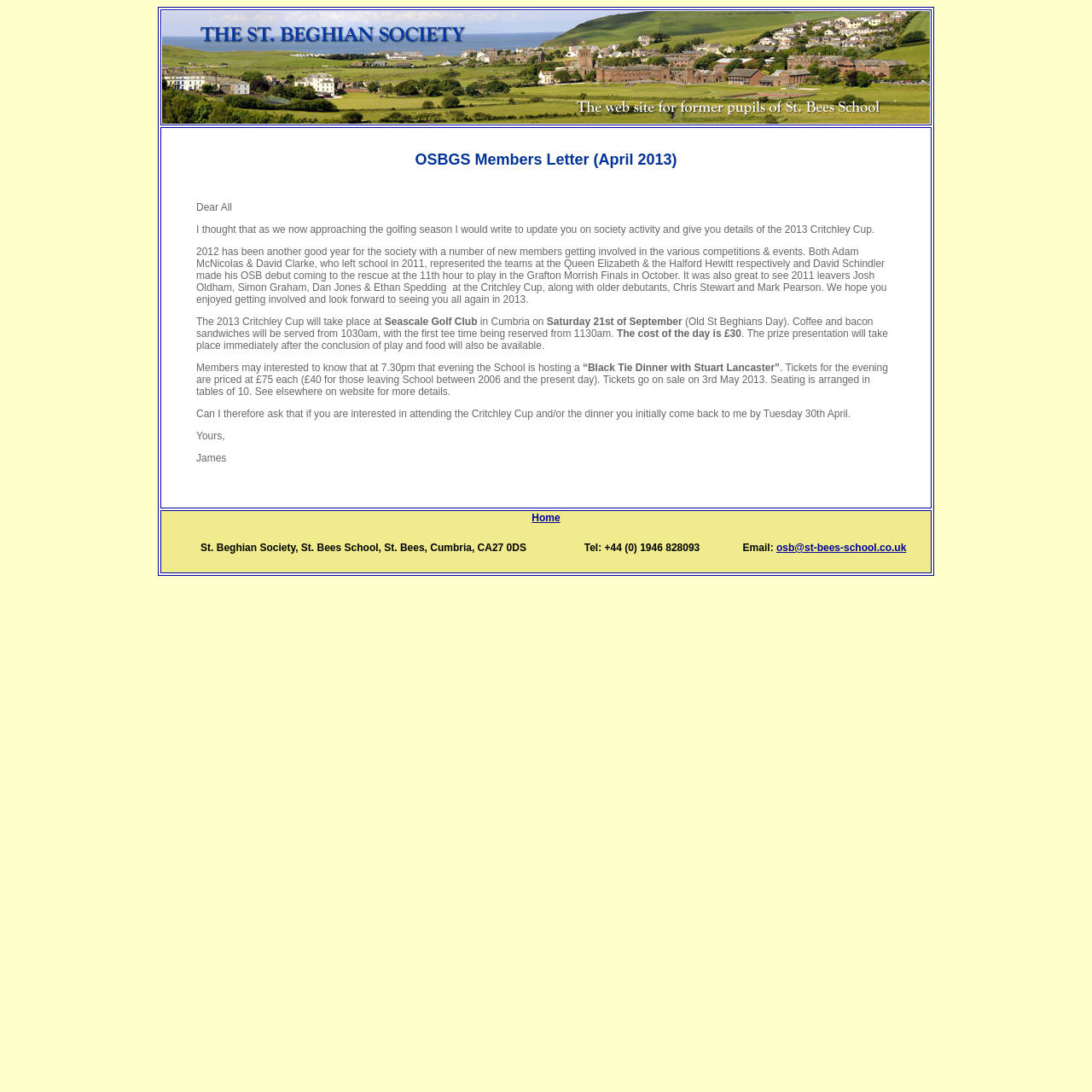What is the name of the golf club where the 2013 Critchley Cup will take place?
Give a one-word or short-phrase answer derived from the screenshot.

Seascale Golf Club